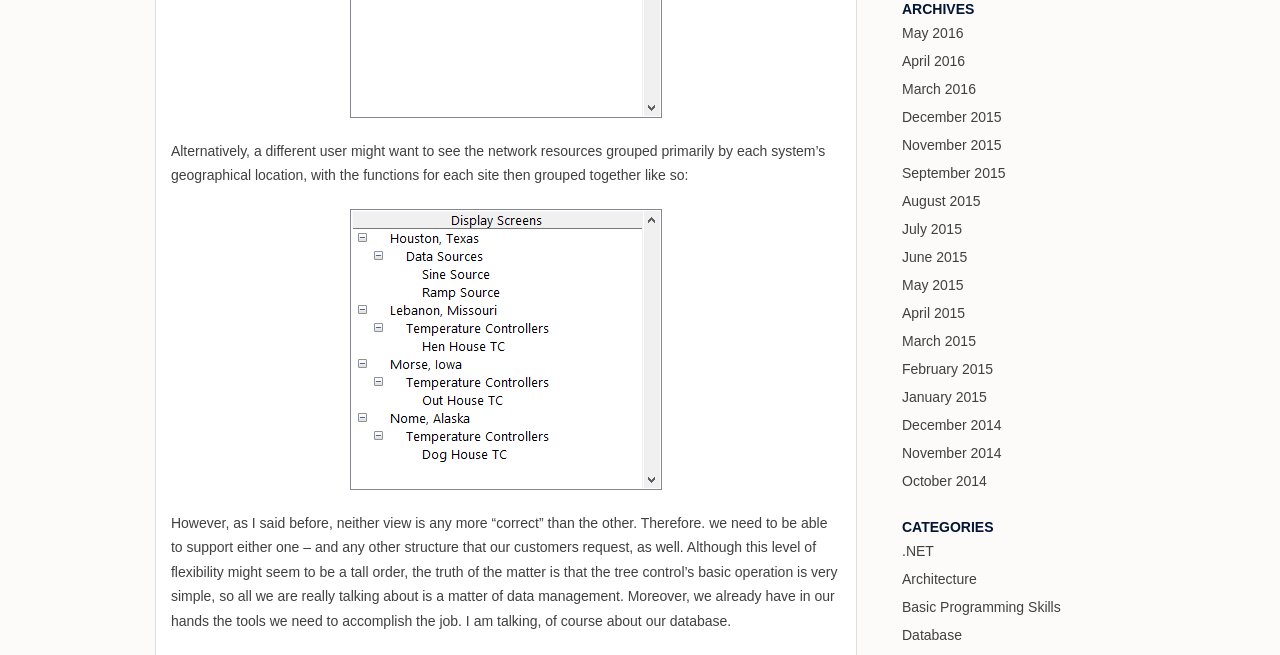Find the bounding box coordinates for the element that must be clicked to complete the instruction: "Explore 'CATEGORIES'". The coordinates should be four float numbers between 0 and 1, indicated as [left, top, right, bottom].

[0.705, 0.786, 0.877, 0.823]